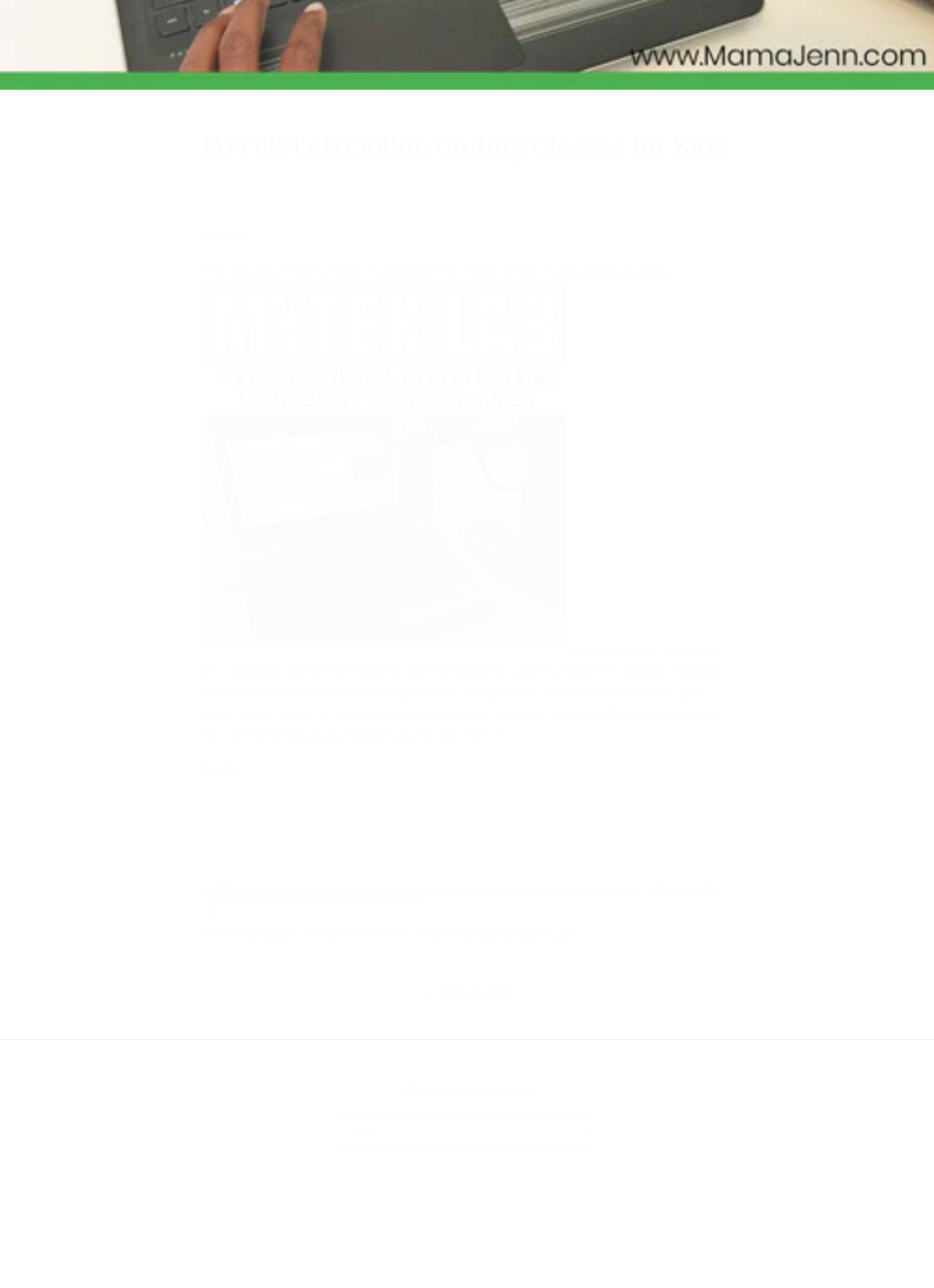Could you locate the bounding box coordinates for the section that should be clicked to accomplish this task: "Click the 'Share' button".

[0.216, 0.169, 0.263, 0.194]